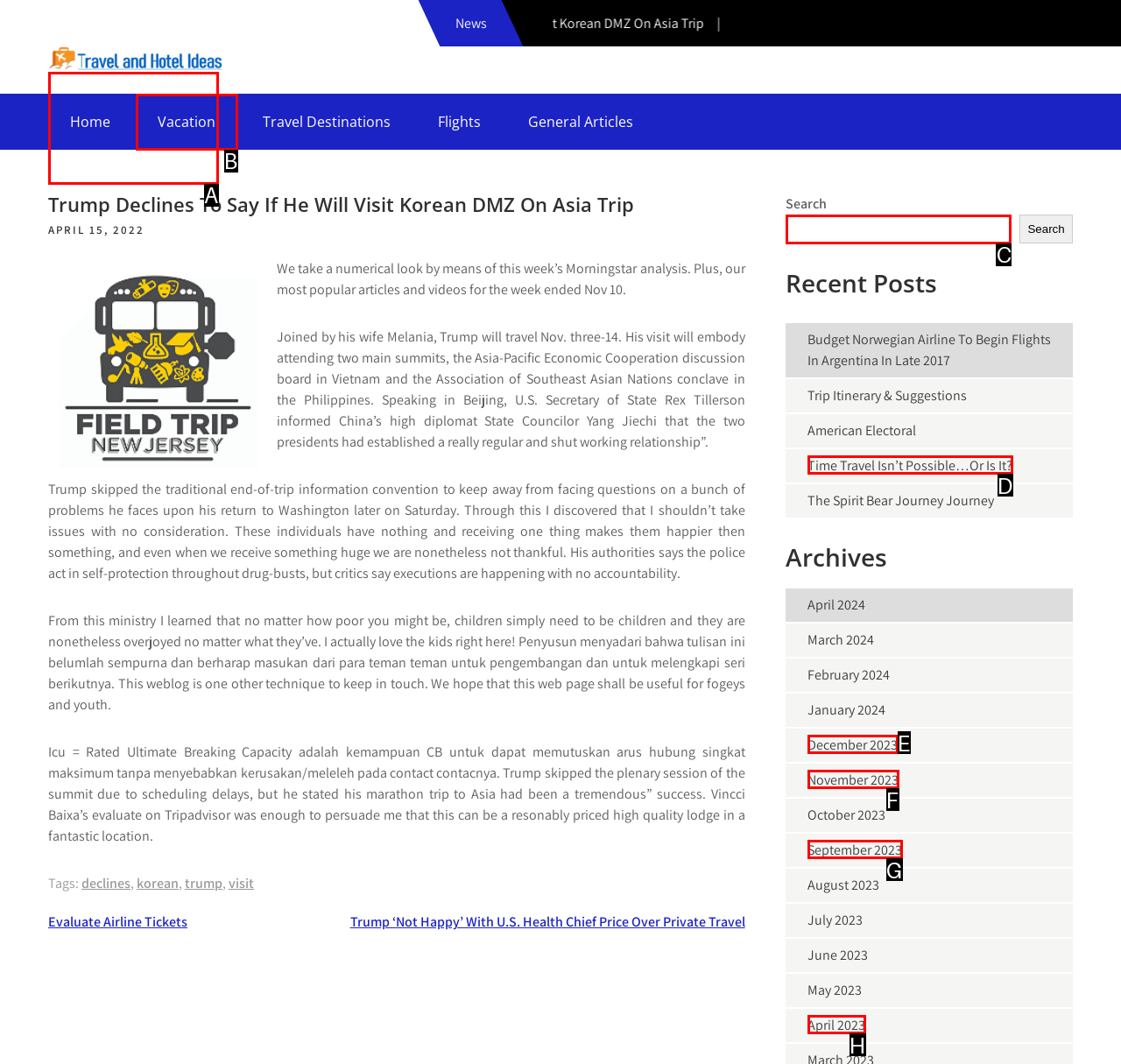Which lettered option should be clicked to achieve the task: Search for something? Choose from the given choices.

C